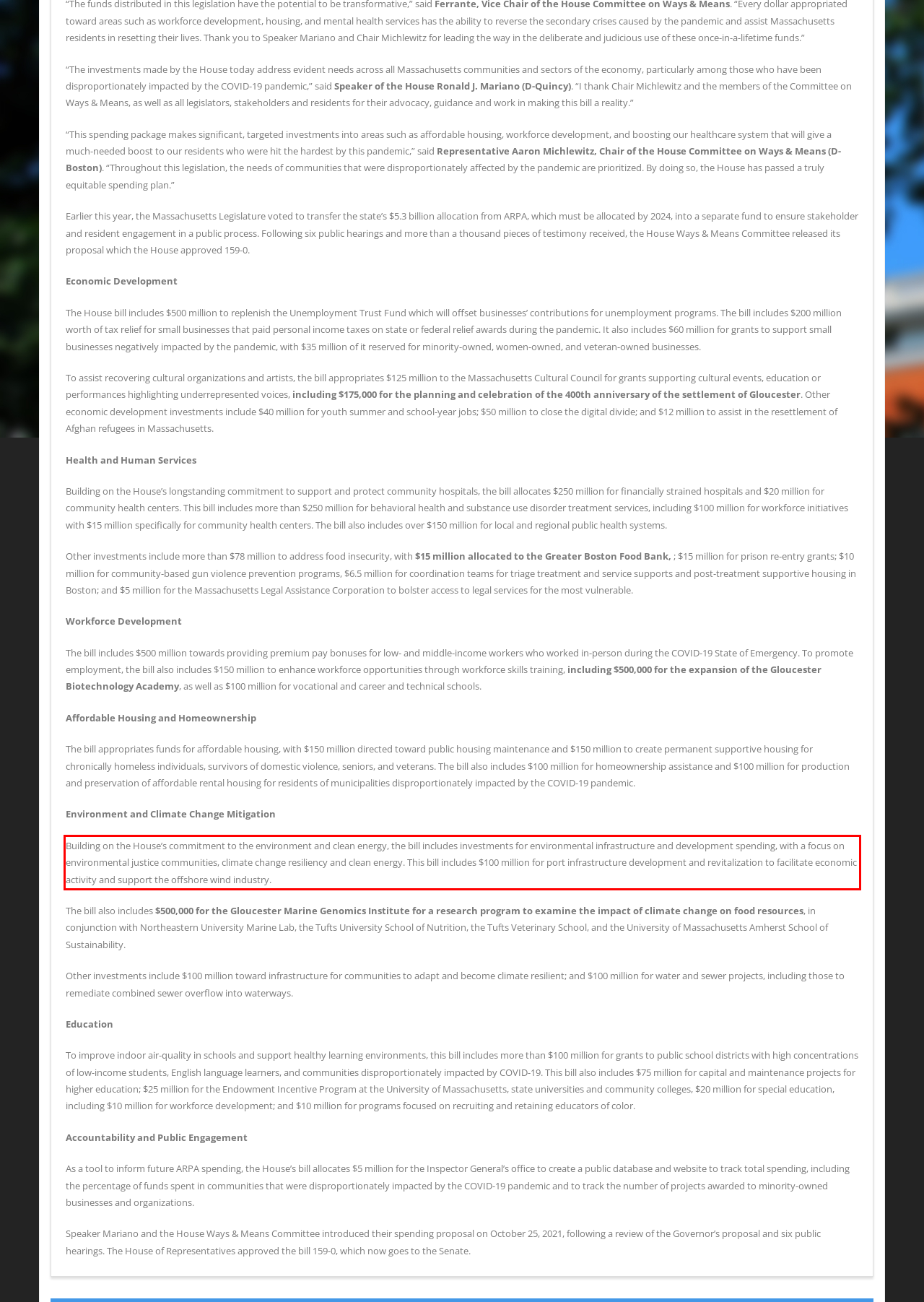You are given a screenshot of a webpage with a UI element highlighted by a red bounding box. Please perform OCR on the text content within this red bounding box.

Building on the House’s commitment to the environment and clean energy, the bill includes investments for environmental infrastructure and development spending, with a focus on environmental justice communities, climate change resiliency and clean energy. This bill includes $100 million for port infrastructure development and revitalization to facilitate economic activity and support the offshore wind industry.